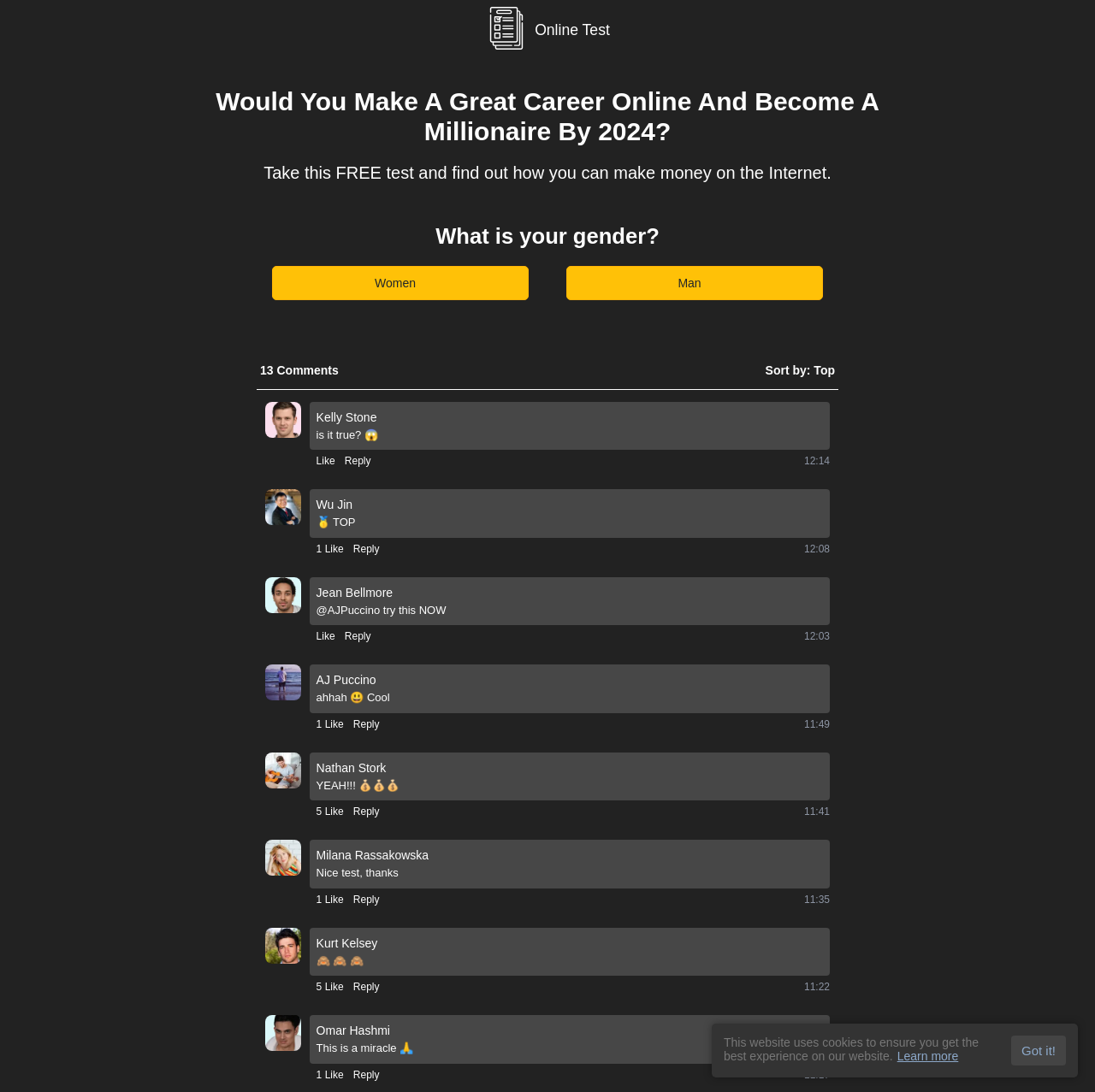Determine the bounding box of the UI component based on this description: "Learn more". The bounding box coordinates should be four float values between 0 and 1, i.e., [left, top, right, bottom].

[0.819, 0.961, 0.875, 0.973]